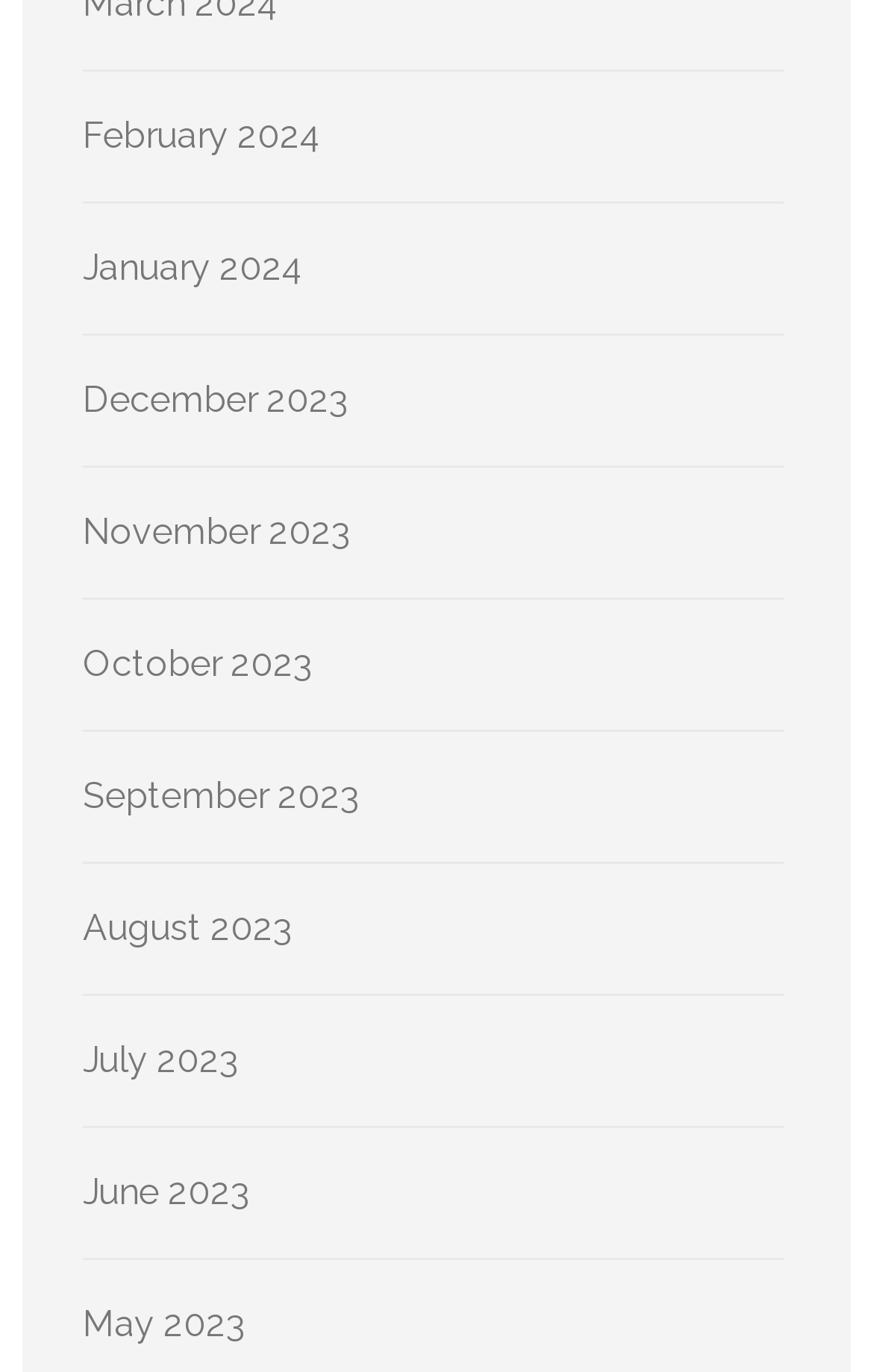Pinpoint the bounding box coordinates of the clickable element needed to complete the instruction: "check October 2023". The coordinates should be provided as four float numbers between 0 and 1: [left, top, right, bottom].

[0.095, 0.468, 0.359, 0.499]